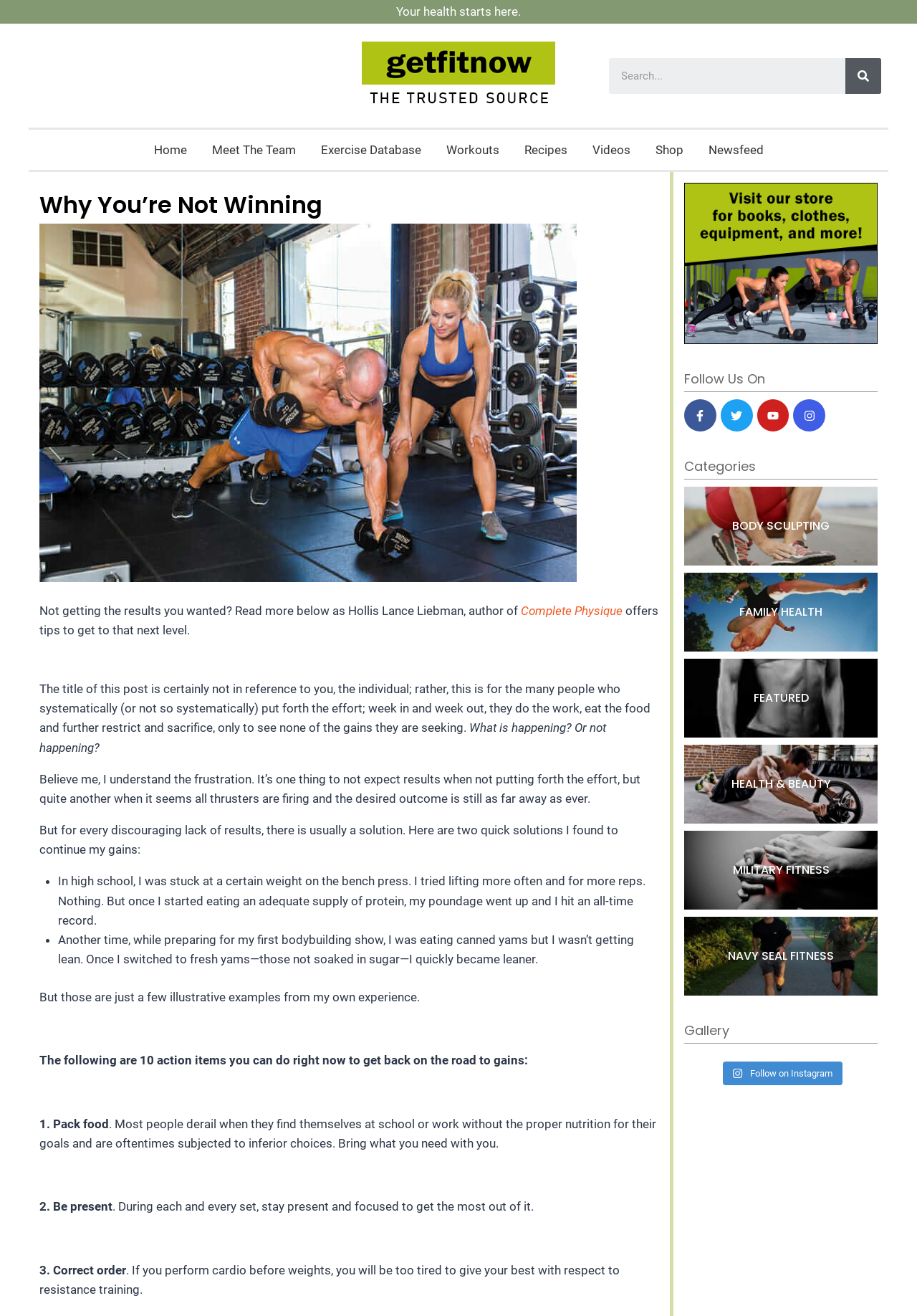What is the main topic of this webpage?
Please provide a comprehensive answer based on the details in the screenshot.

The webpage is focused on fitness and health, as indicated by the title 'Why You’re Not Winning' and the various sections discussing exercise, nutrition, and bodybuilding.